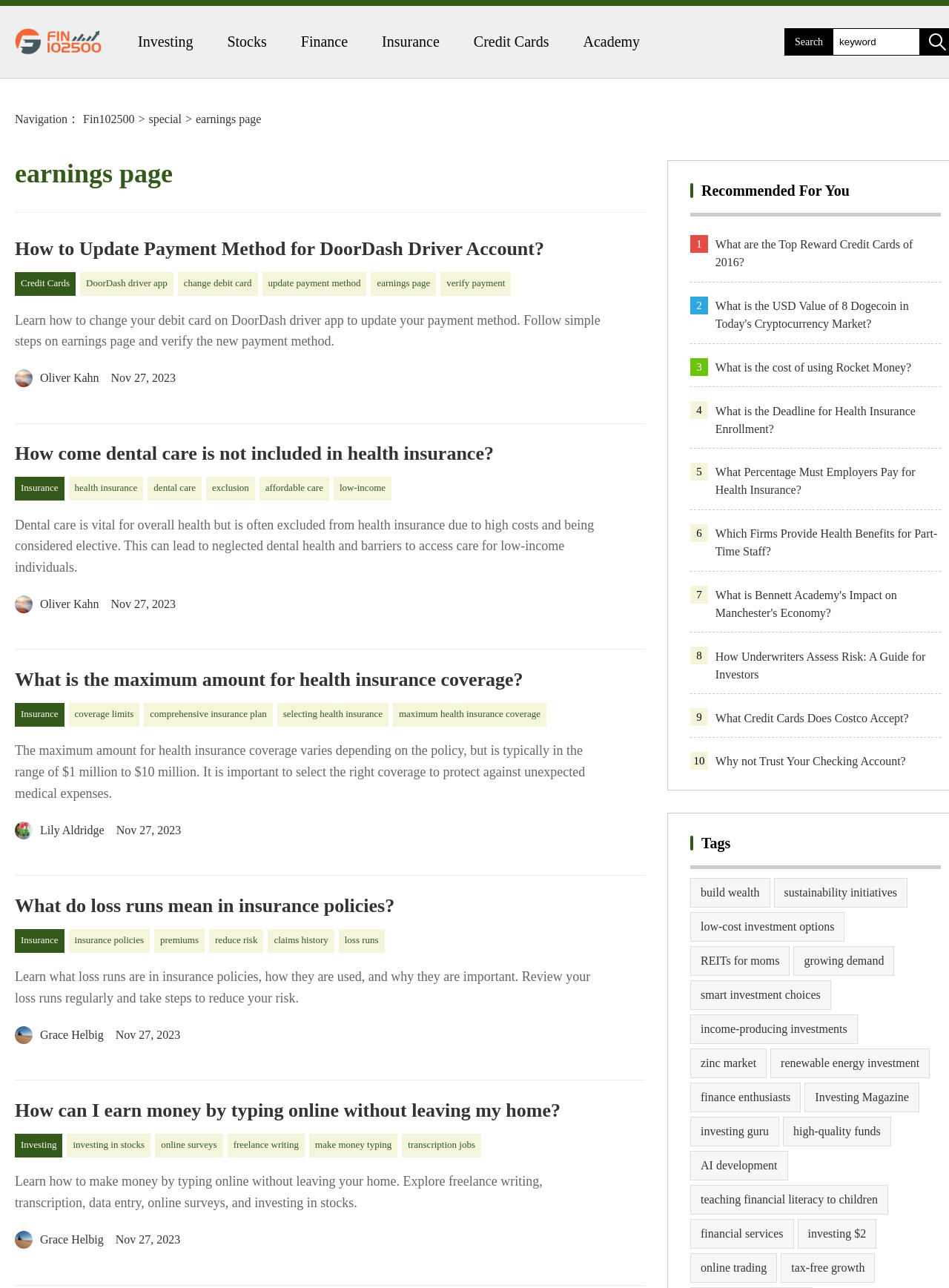Please find and report the bounding box coordinates of the element to click in order to perform the following action: "Check the recommended article about top reward credit cards". The coordinates should be expressed as four float numbers between 0 and 1, in the format [left, top, right, bottom].

[0.754, 0.183, 0.991, 0.211]